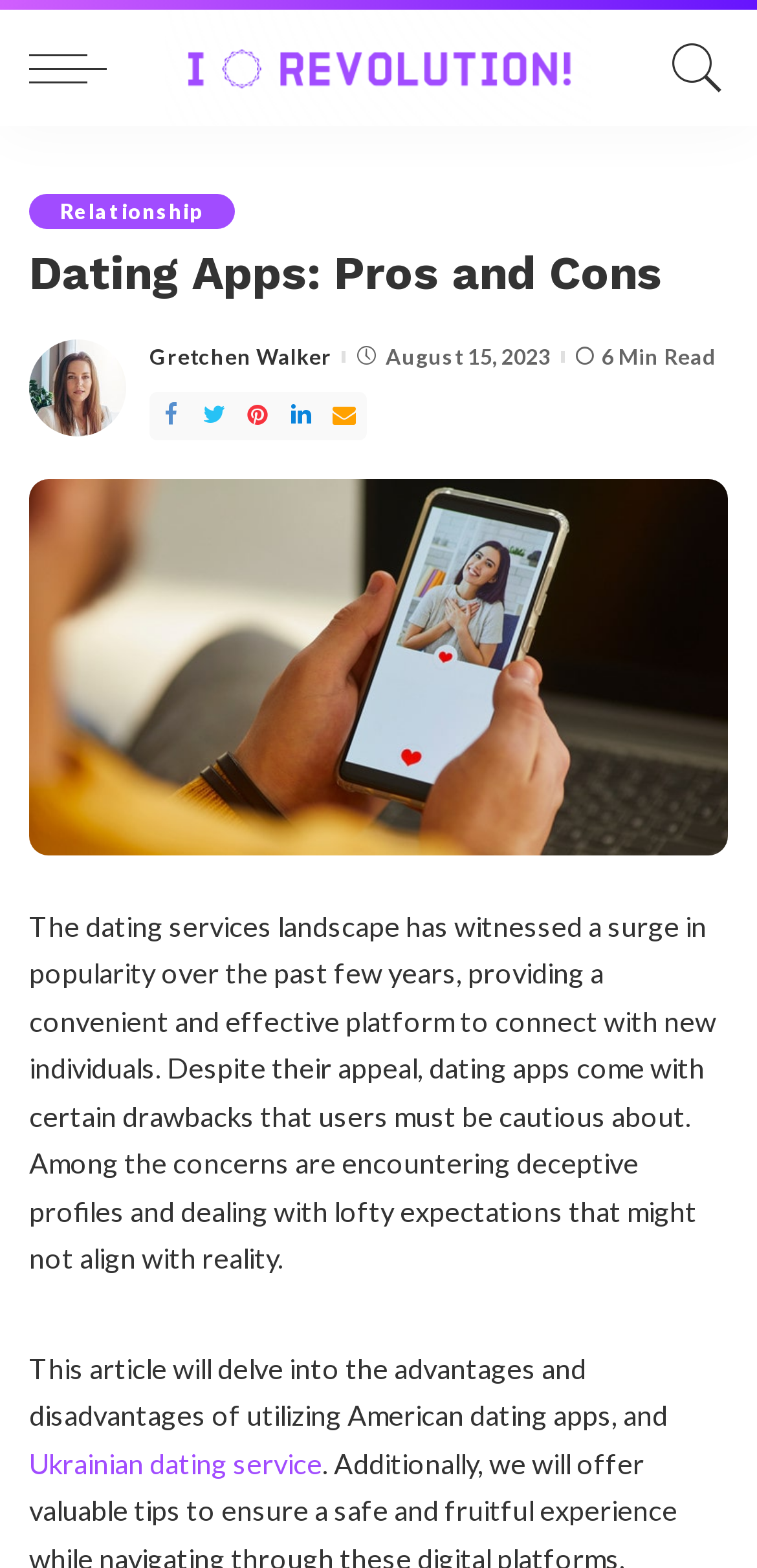Please find and report the primary heading text from the webpage.

Dating Apps: Pros and Cons